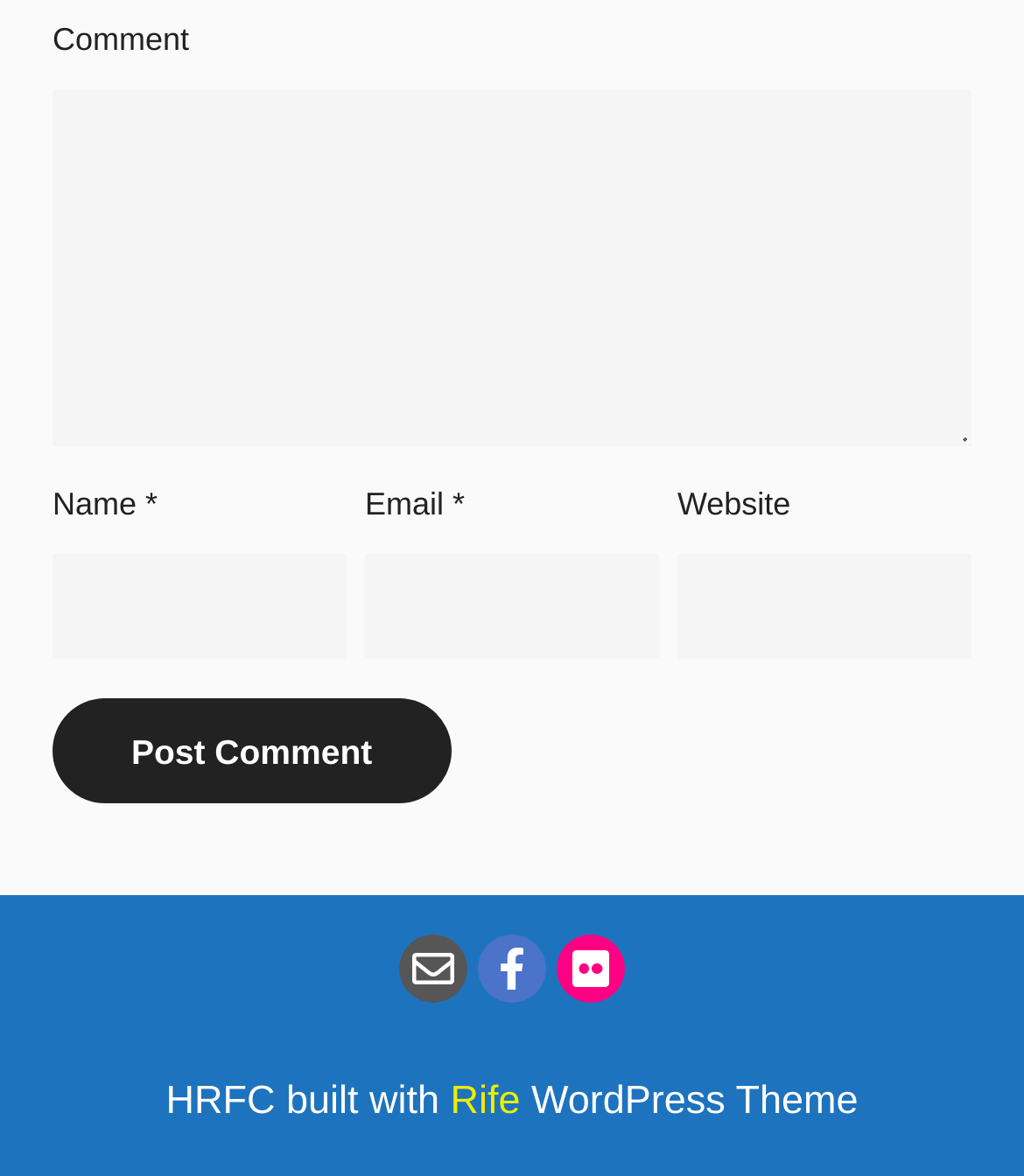Please determine the bounding box coordinates, formatted as (top-left x, top-left y, bottom-right x, bottom-right y), with all values as floating point numbers between 0 and 1. Identify the bounding box of the region described as: parent_node: Email * aria-describedby="email-notes" name="email"

[0.356, 0.471, 0.644, 0.56]